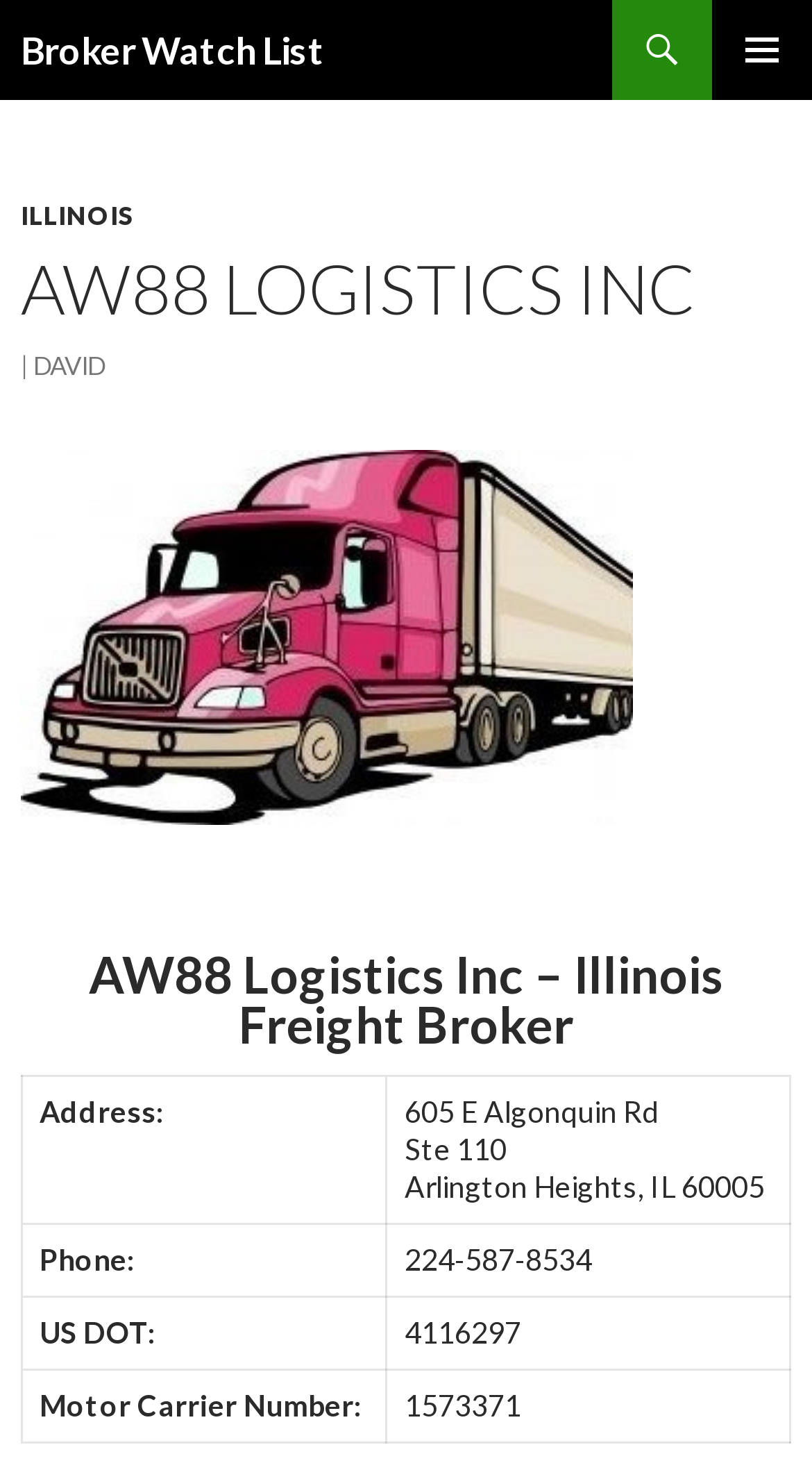Please provide a comprehensive answer to the question based on the screenshot: What is the motor carrier number of AW88 Logistics Inc?

I found the motor carrier number by examining the table on the webpage, which contains information about AW88 Logistics Inc. The table has a row with a gridcell labeled 'Motor Carrier Number:' and another gridcell with the actual motor carrier number.